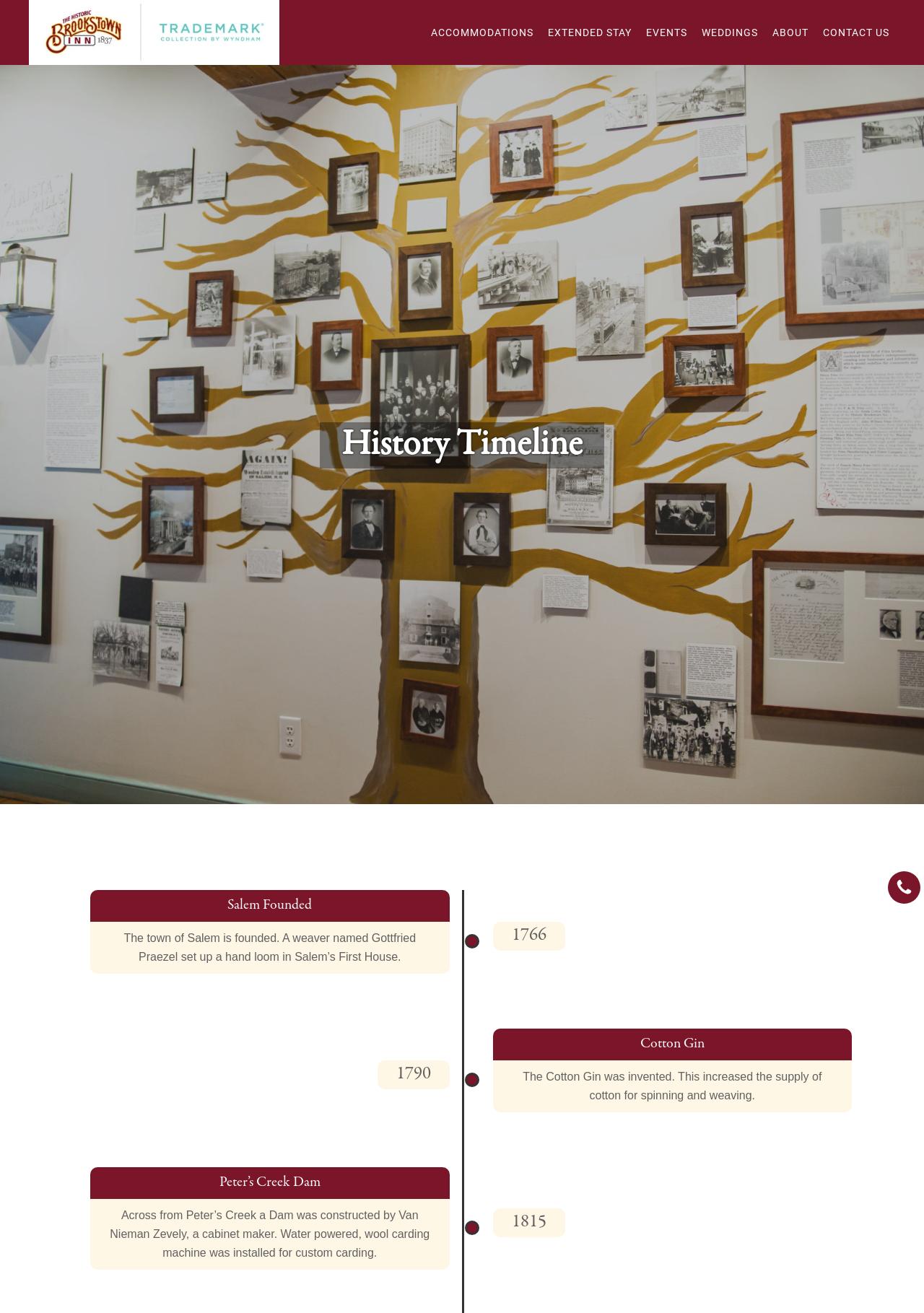Identify the bounding box coordinates for the UI element described as: "aria-label="Search"".

None